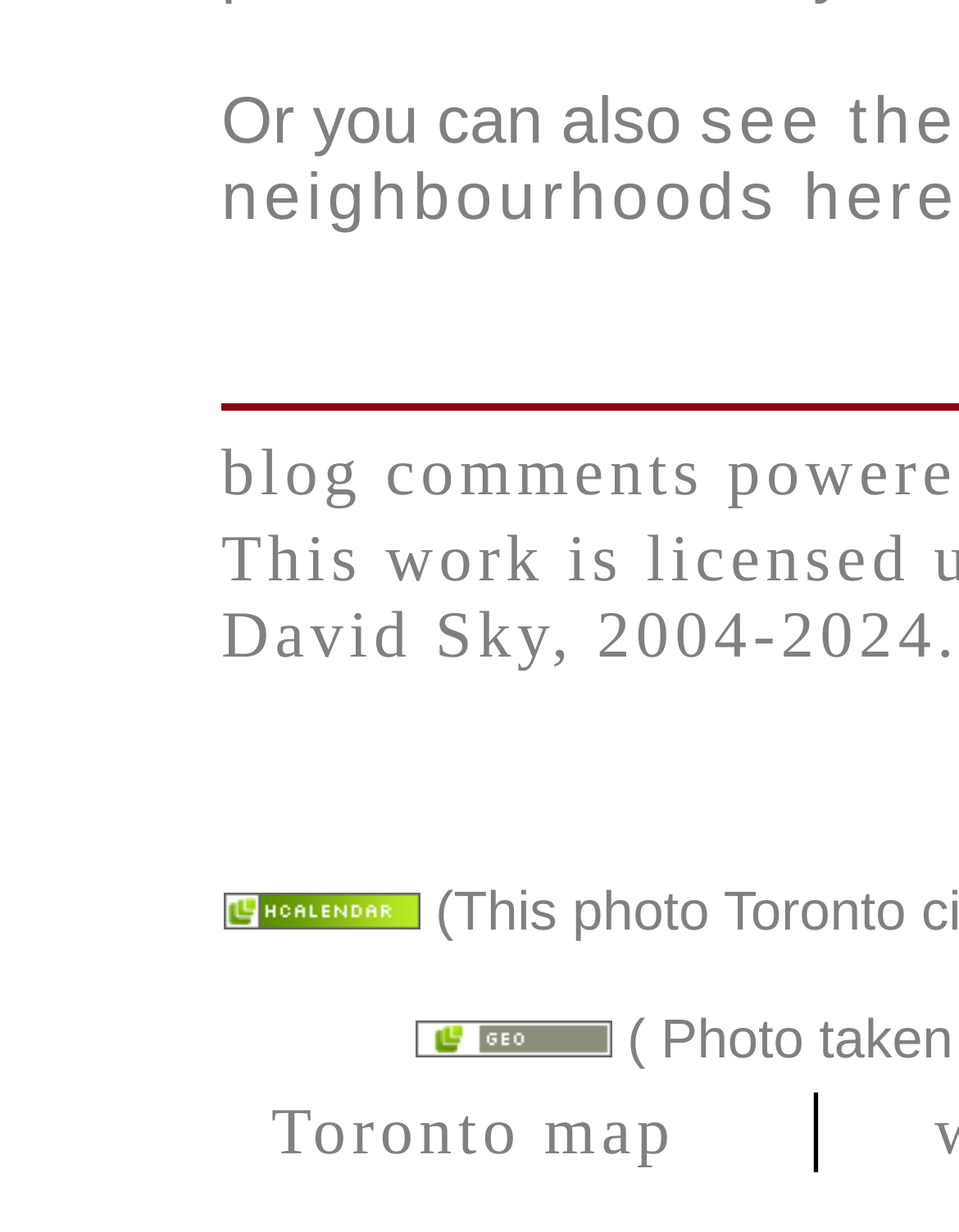What is the format of the data on this page?
Refer to the image and answer the question using a single word or phrase.

Microformat